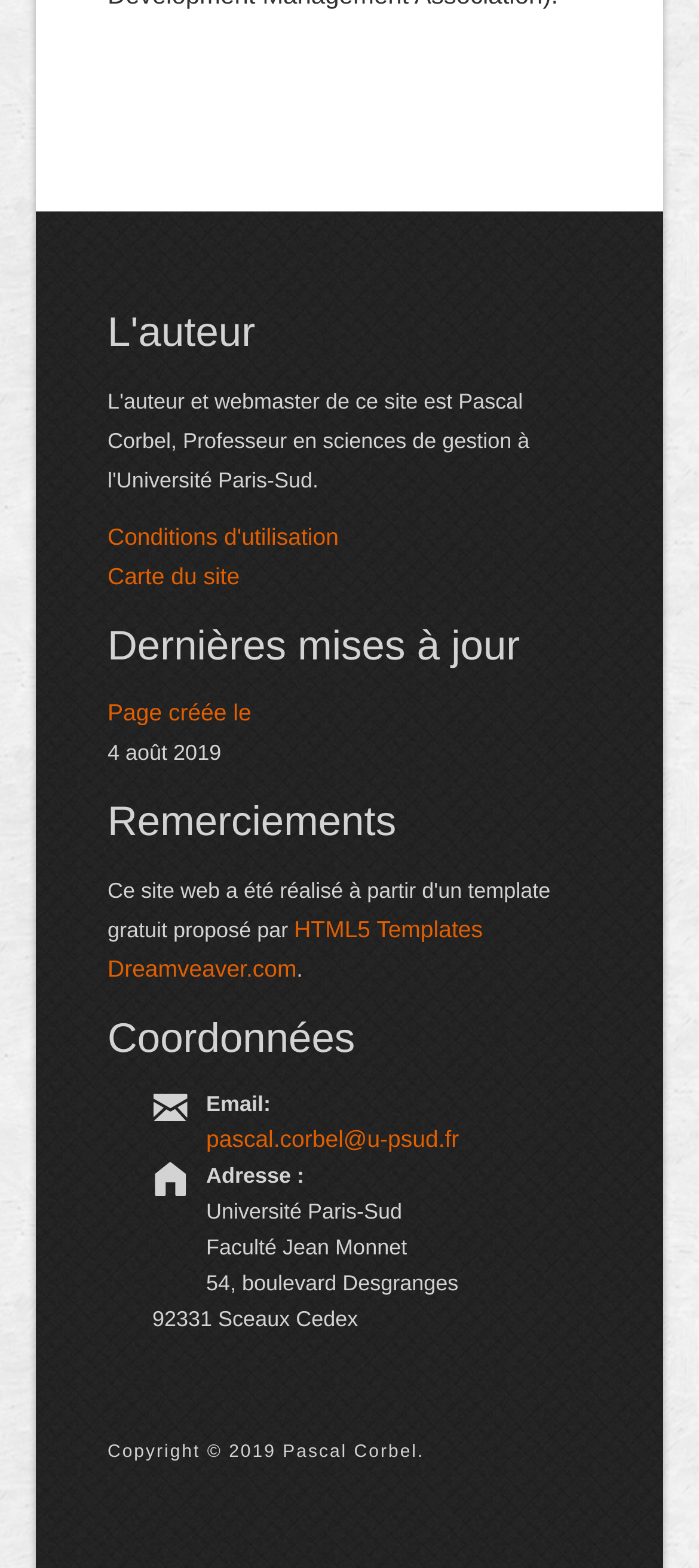What is the author's email?
Analyze the image and deliver a detailed answer to the question.

I found the author's email by looking at the 'Coordonnées' section, where it says 'Email:' followed by the email address 'pascal.corbel@u-psud.fr'.